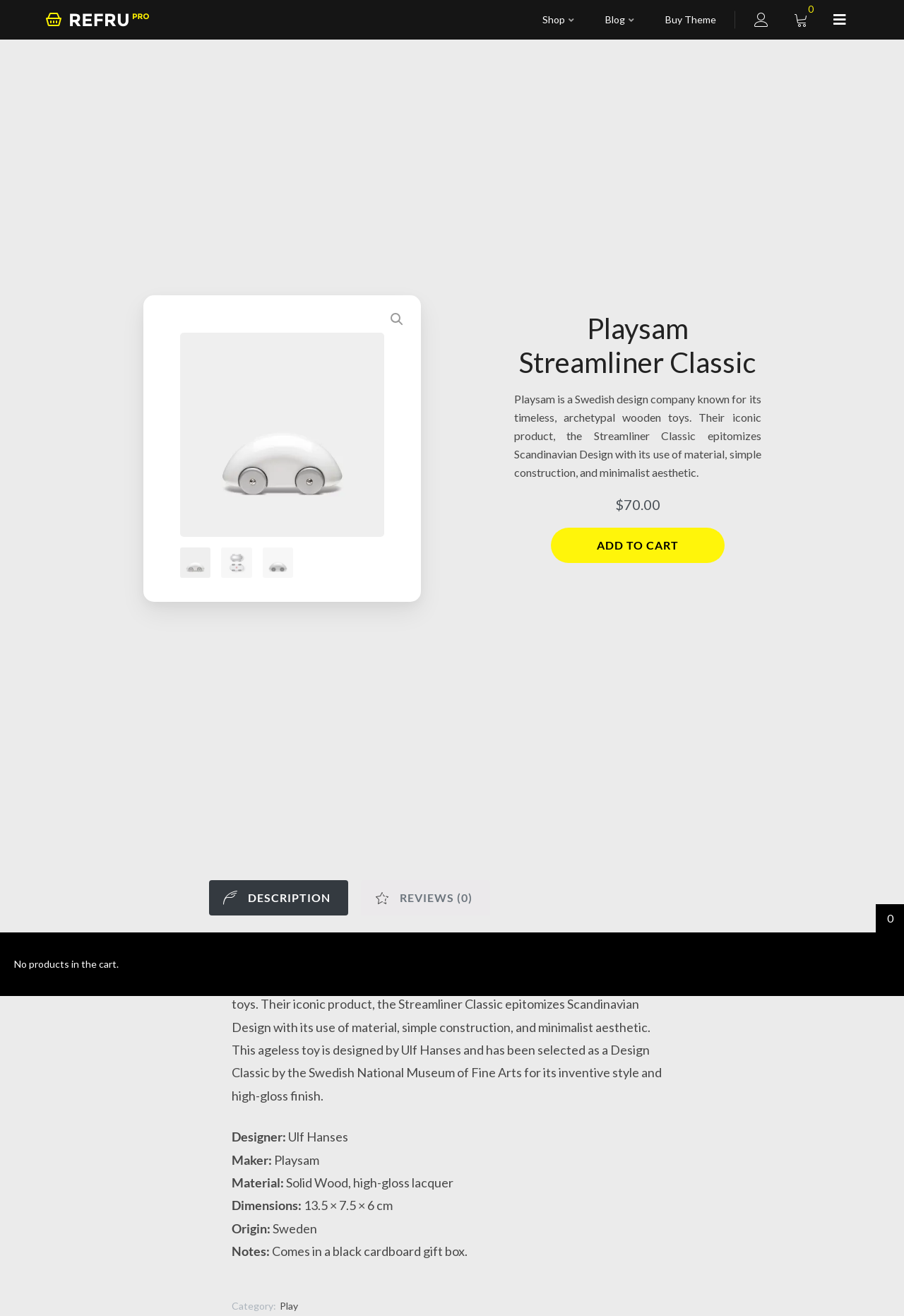Determine the coordinates of the bounding box that should be clicked to complete the instruction: "Click the 'ADD TO CART' button". The coordinates should be represented by four float numbers between 0 and 1: [left, top, right, bottom].

[0.609, 0.401, 0.801, 0.428]